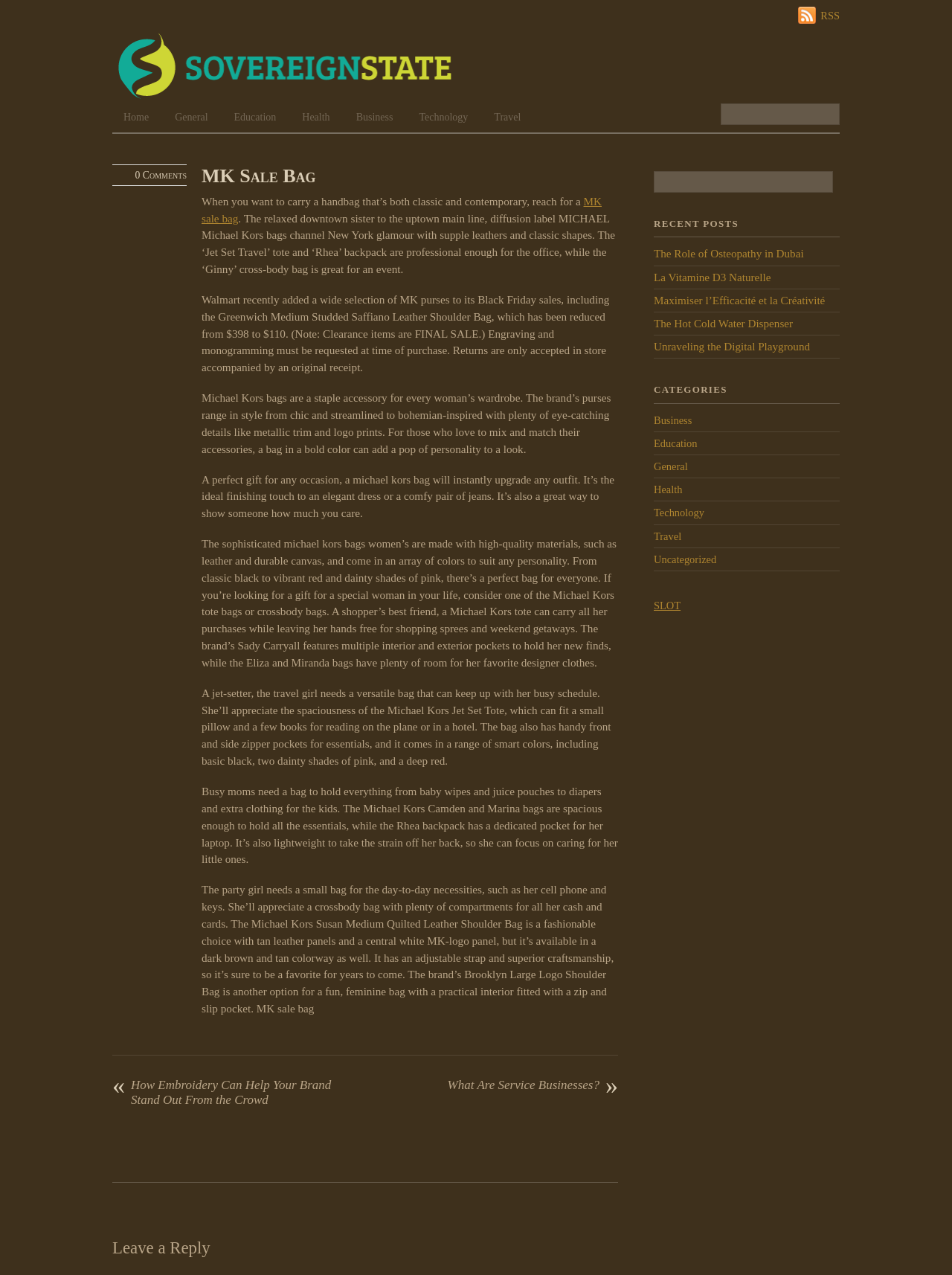Please determine the bounding box coordinates of the element to click on in order to accomplish the following task: "Read about MK Sale Bag". Ensure the coordinates are four float numbers ranging from 0 to 1, i.e., [left, top, right, bottom].

[0.212, 0.13, 0.332, 0.146]